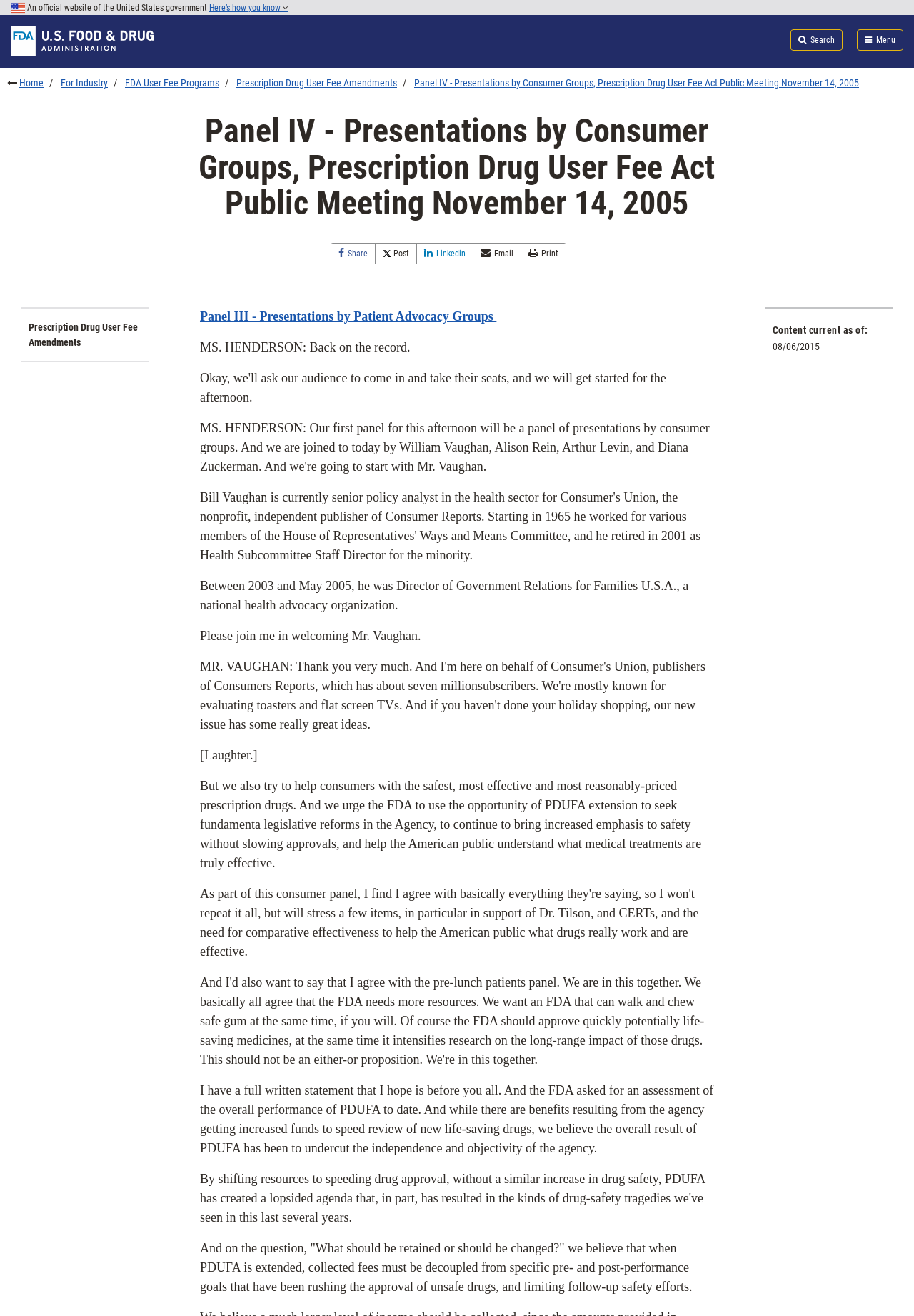Based on the image, provide a detailed and complete answer to the question: 
What is the purpose of PDUFA?

I found the answer by reading the StaticText element that contains the text 'And we urge the FDA to use the opportunity of PDUFA extension to seek fundamental legislative reforms in the Agency, to continue to bring increased emphasis to safety without slowing approvals...' which implies that PDUFA is related to speeding up the review of new life-saving drugs.